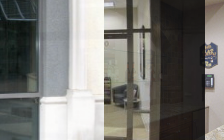What is emphasized in the company's glass installations?
Using the image provided, answer with just one word or phrase.

Modern glass aesthetics and functionality